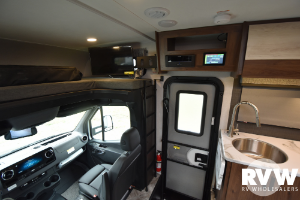Please answer the following question using a single word or phrase: 
What is the material of the sink in the kitchen area?

Stainless steel